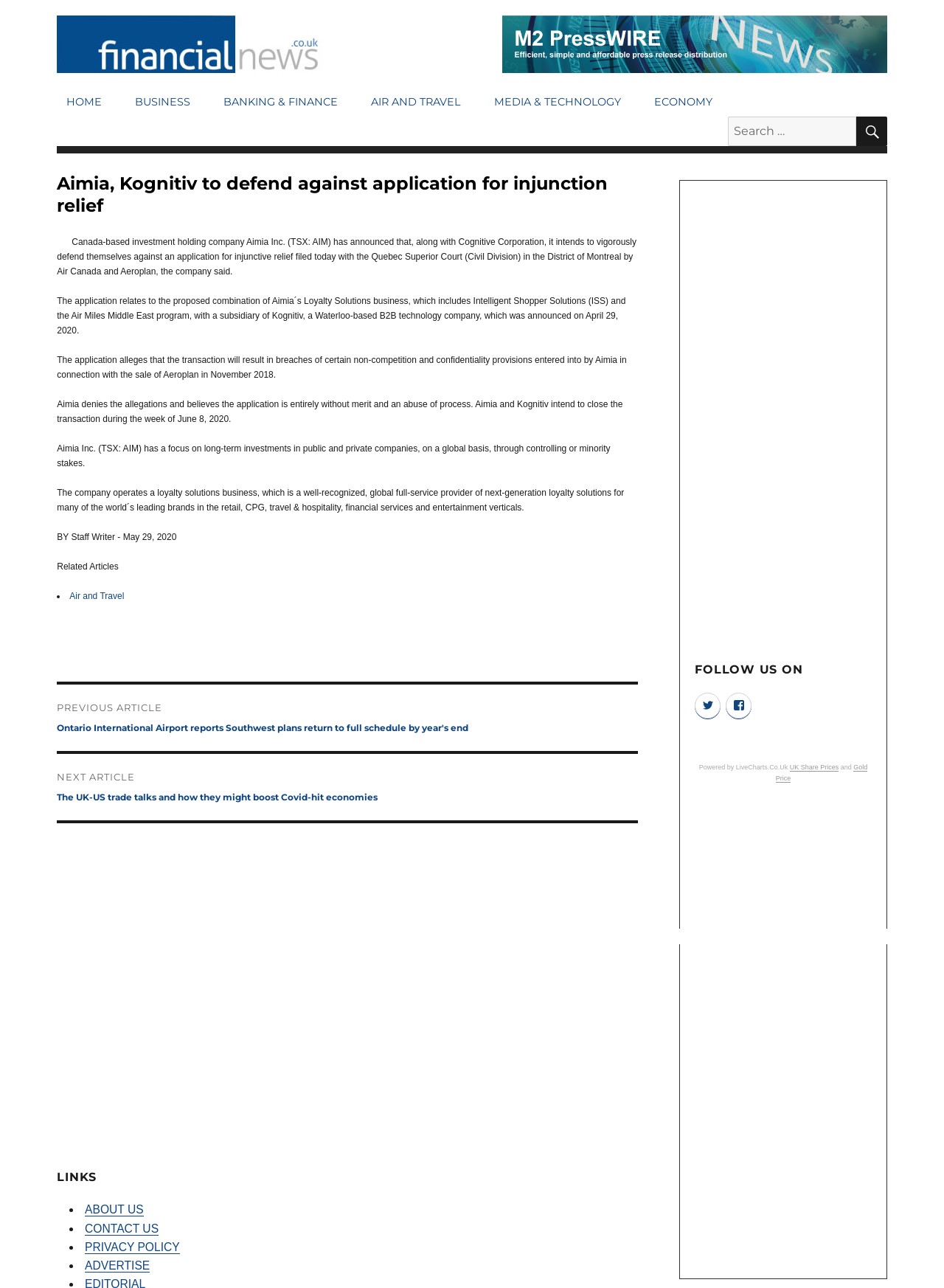Find the bounding box coordinates for the element that must be clicked to complete the instruction: "Follow on Twitter". The coordinates should be four float numbers between 0 and 1, indicated as [left, top, right, bottom].

[0.736, 0.538, 0.764, 0.558]